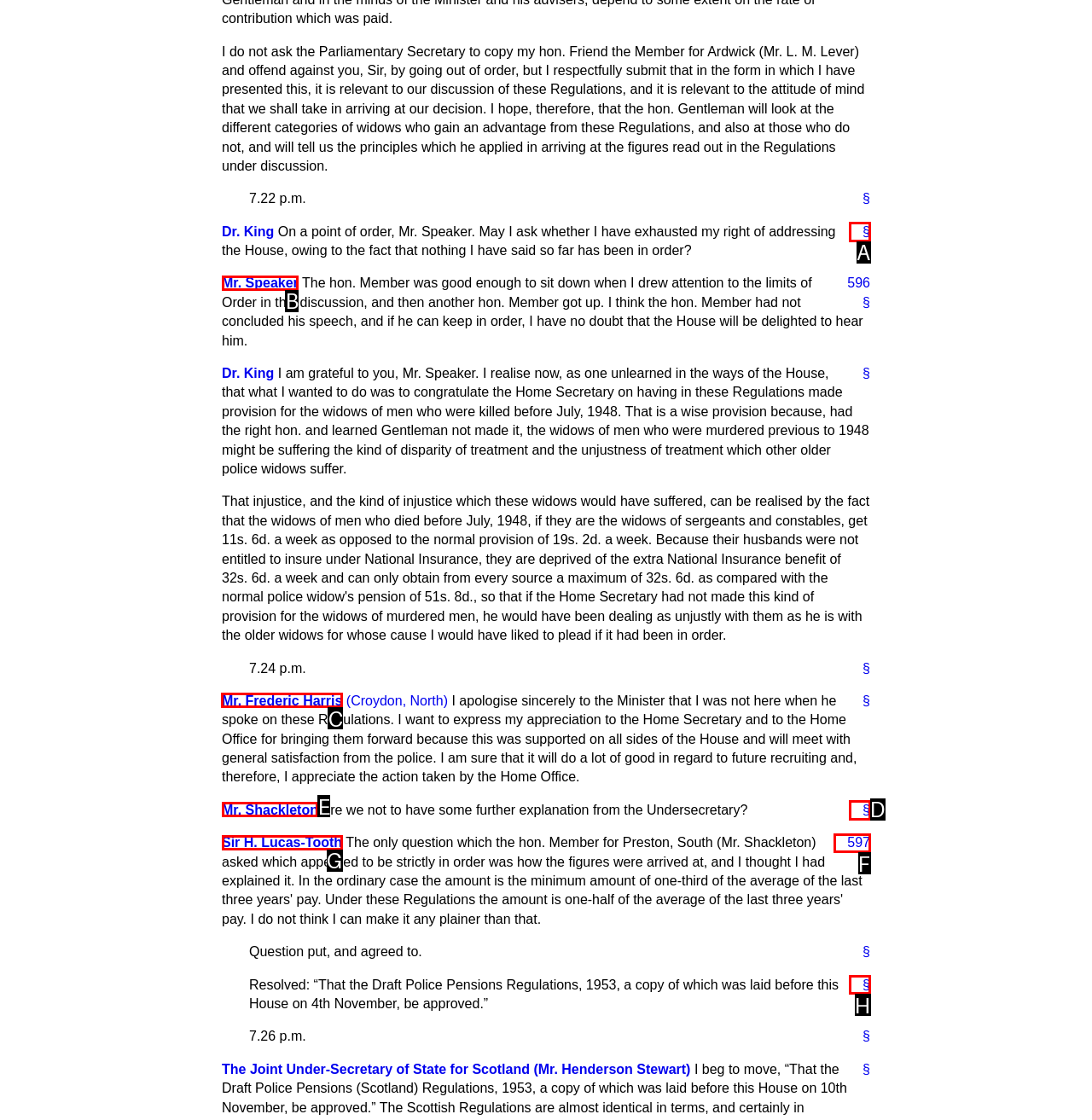Determine the letter of the element I should select to fulfill the following instruction: Follow the link 'Mr. Frederic Harris'. Just provide the letter.

C